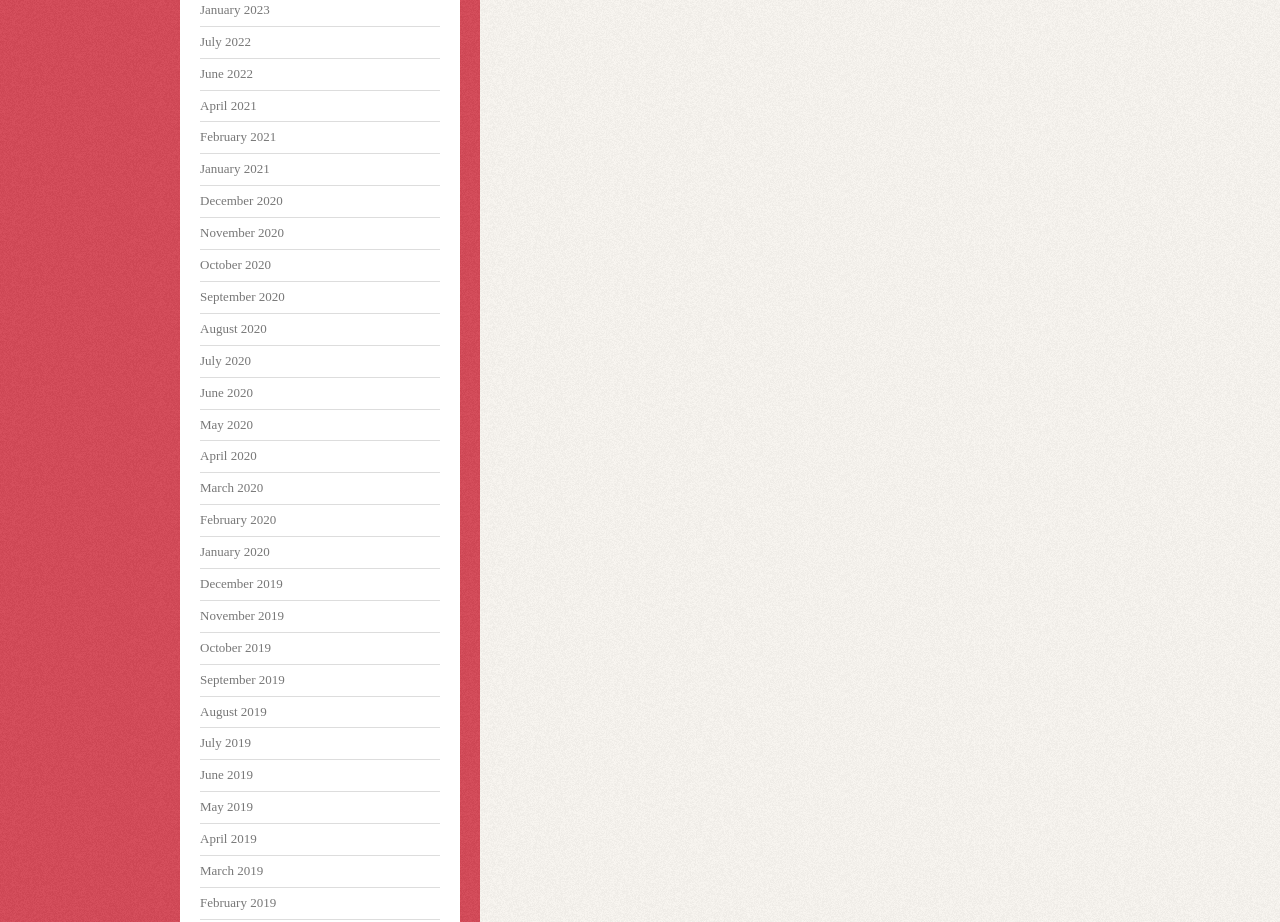Highlight the bounding box coordinates of the element you need to click to perform the following instruction: "go to July 2022."

[0.156, 0.037, 0.196, 0.053]